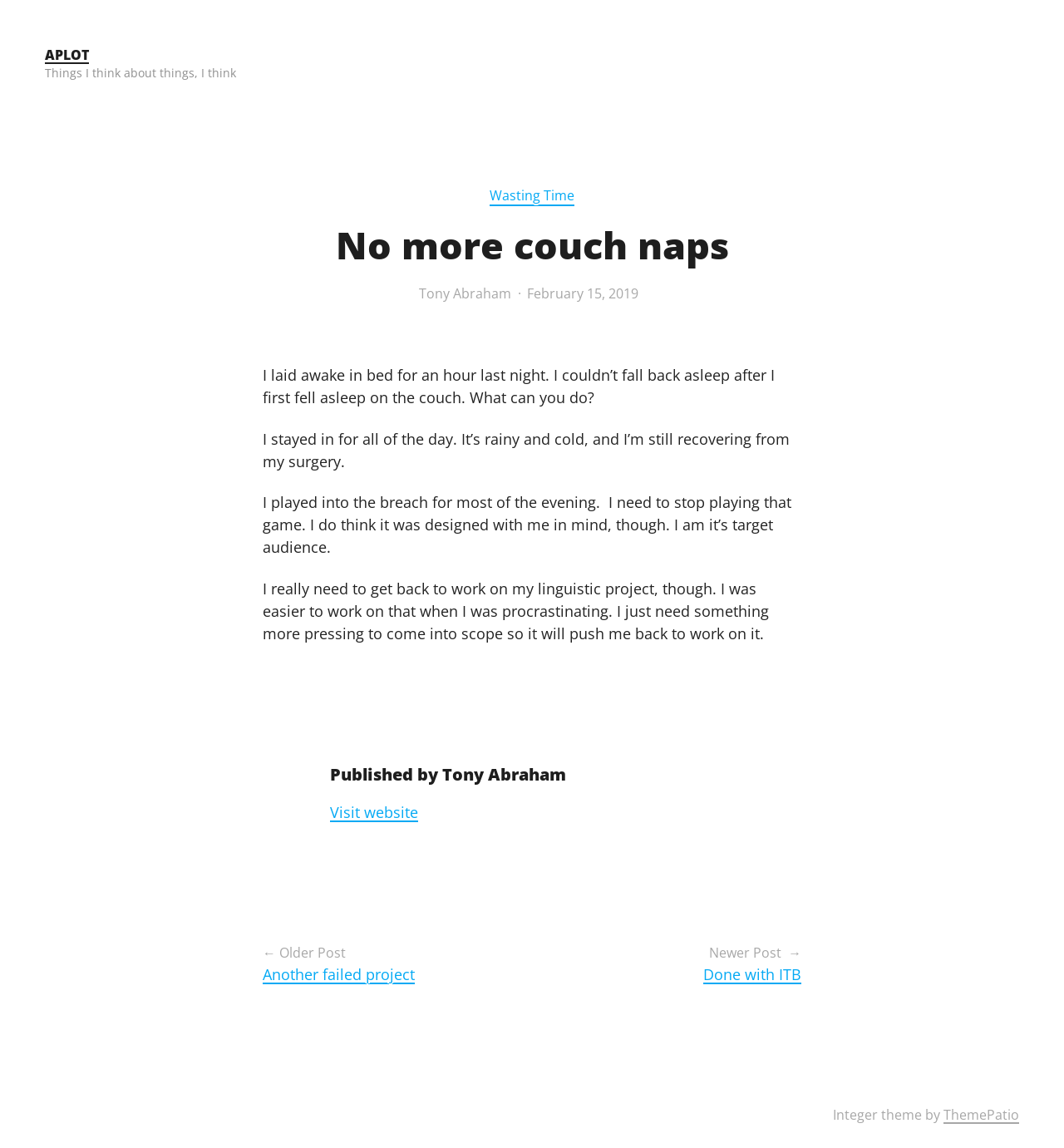Determine the bounding box coordinates for the clickable element to execute this instruction: "Read about wasting time". Provide the coordinates as four float numbers between 0 and 1, i.e., [left, top, right, bottom].

[0.46, 0.162, 0.54, 0.179]